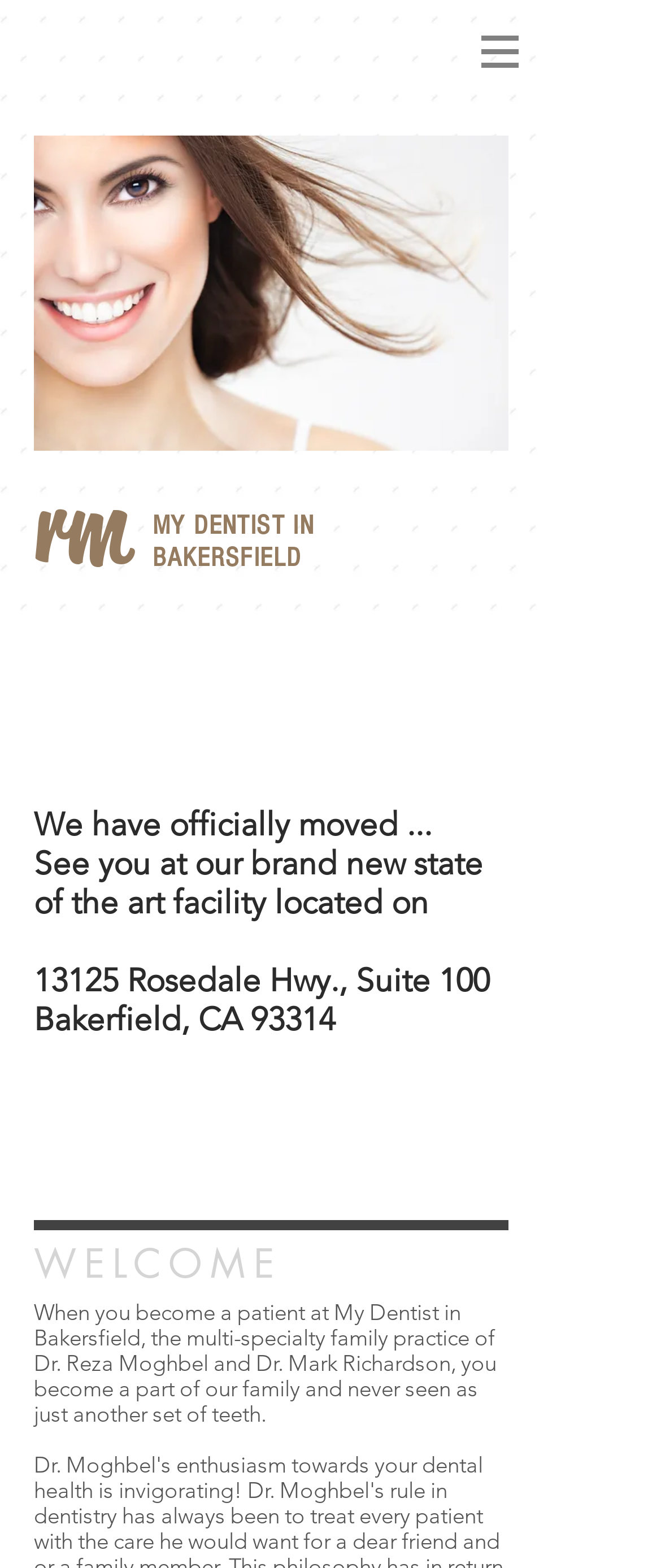Provide a thorough description of the webpage's content and layout.

The webpage is about My Dentist in Bakersfield, a dental practice led by Dr. Reza Moghbel and Dr. Mark Richardson. At the top, there is a navigation menu with a button that has a popup menu. To the right of the navigation menu, there is a small image. Below the navigation menu, there is a large image of a beautiful smile, taking up most of the width of the page.

On the left side of the page, there are several headings and paragraphs of text. The first heading is "rm", followed by a link to "MY DENTIST IN BAKERSFIELD". Below this, there is a heading announcing that the practice has moved to a new location, with the address "13125 Rosedale Hwy., Suite 100 Bakerfield, CA 93314" provided. 

Further down the page, there is a heading "WELCOME" followed by several empty headings. Below these, there is a paragraph of text describing the practice's approach to patient care, emphasizing that patients are treated like family. 

On the right side of the page, there is a social media bar with links to Facebook, Google+, and Instagram, each accompanied by an icon.